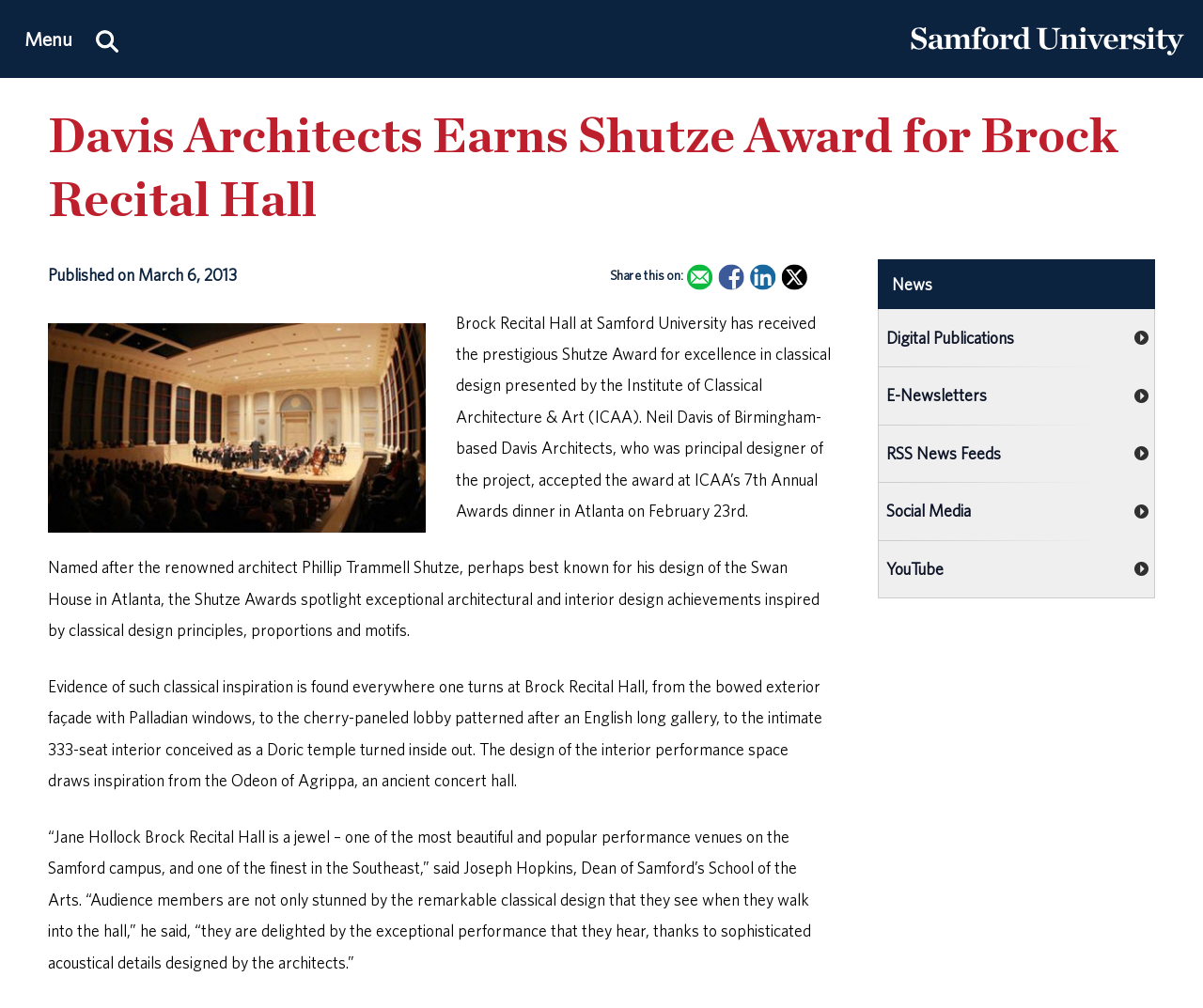Who was the principal designer of the Brock Recital Hall project?
Utilize the information in the image to give a detailed answer to the question.

According to the webpage, Neil Davis of Birmingham-based Davis Architects, who was principal designer of the project, accepted the Shutze Award at ICAA’s 7th Annual Awards dinner in Atlanta on February 23rd.